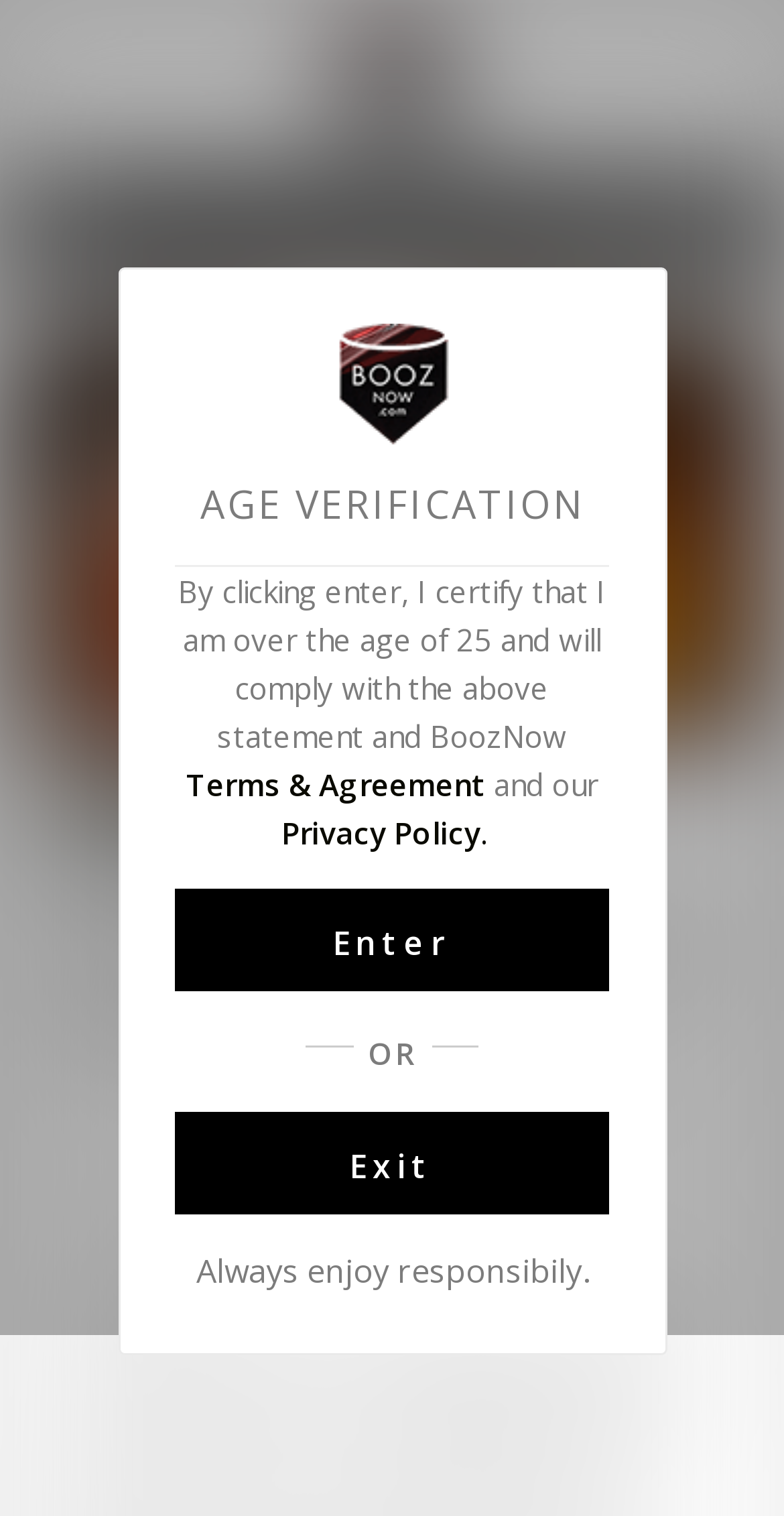Determine the bounding box coordinates for the region that must be clicked to execute the following instruction: "Click on the BoozNow logo".

[0.427, 0.015, 0.573, 0.044]